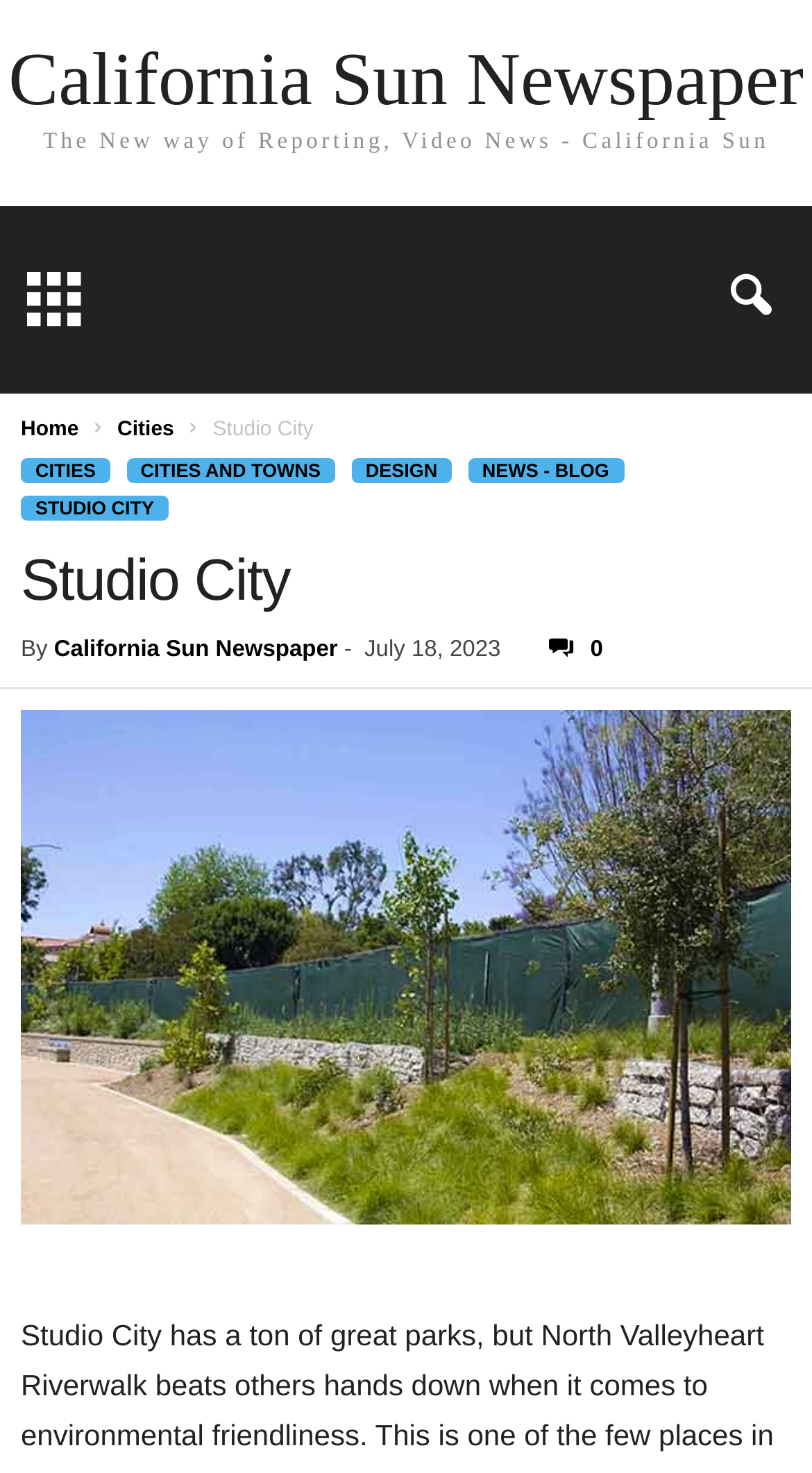Pinpoint the bounding box coordinates of the clickable element needed to complete the instruction: "go to home page". The coordinates should be provided as four float numbers between 0 and 1: [left, top, right, bottom].

[0.026, 0.284, 0.097, 0.3]